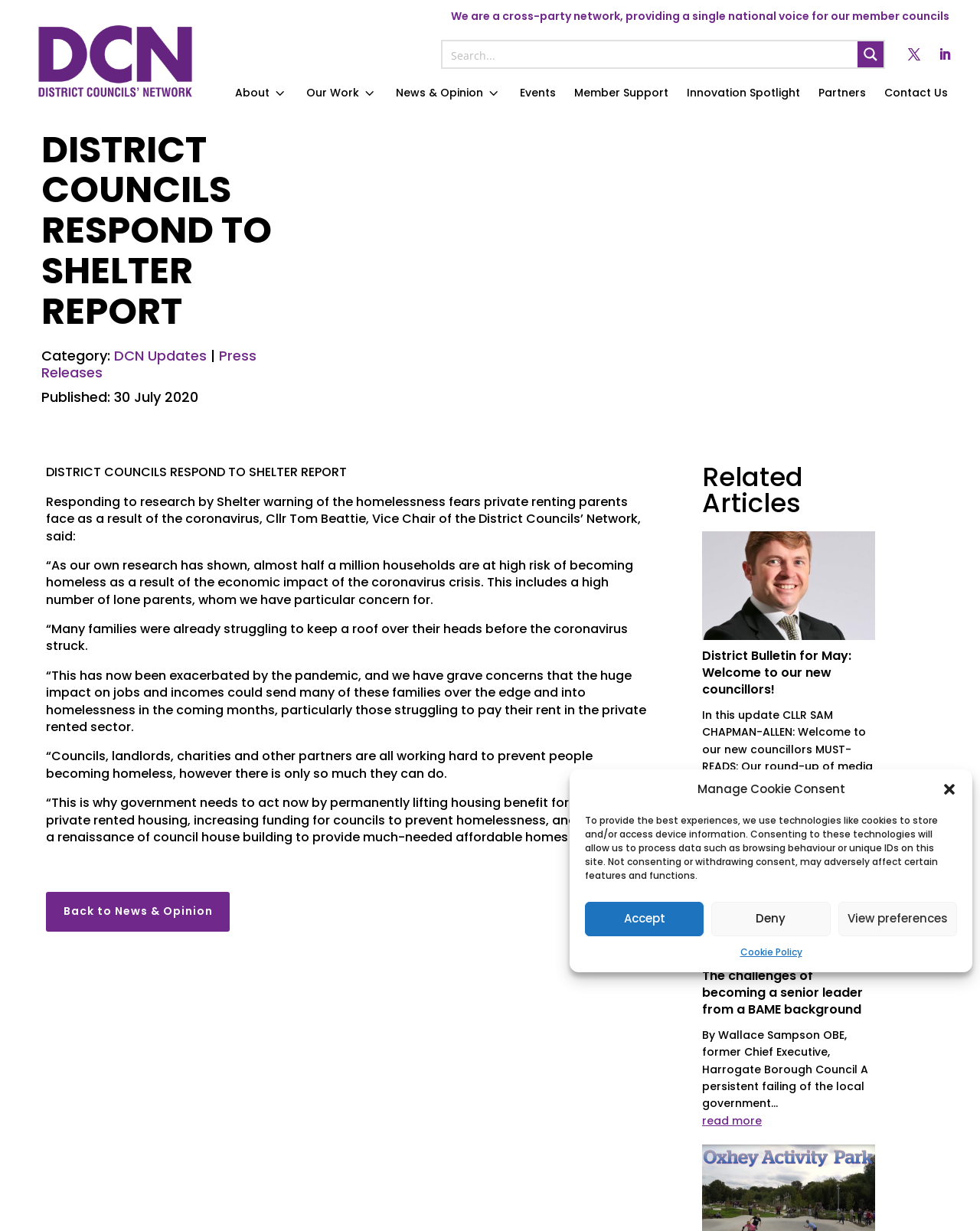What is the position of Cllr Tom Beattie mentioned in the webpage?
Make sure to answer the question with a detailed and comprehensive explanation.

The webpage mentions 'Cllr Tom Beattie, Vice Chair of the District Councils’ Network' which indicates that Cllr Tom Beattie is the Vice Chair of the District Councils' Network.